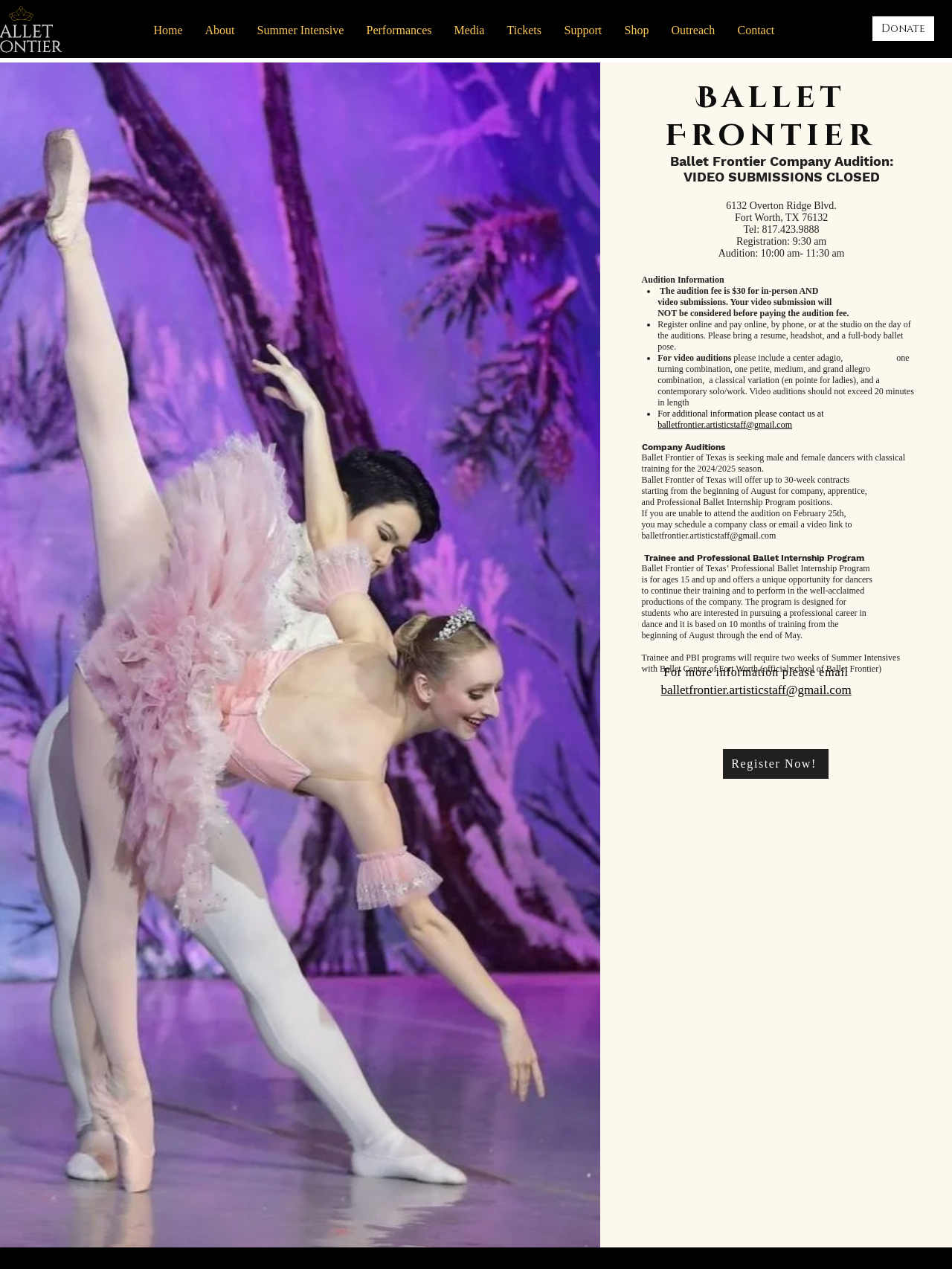Determine the bounding box coordinates of the region I should click to achieve the following instruction: "Click Donate". Ensure the bounding box coordinates are four float numbers between 0 and 1, i.e., [left, top, right, bottom].

[0.916, 0.012, 0.982, 0.033]